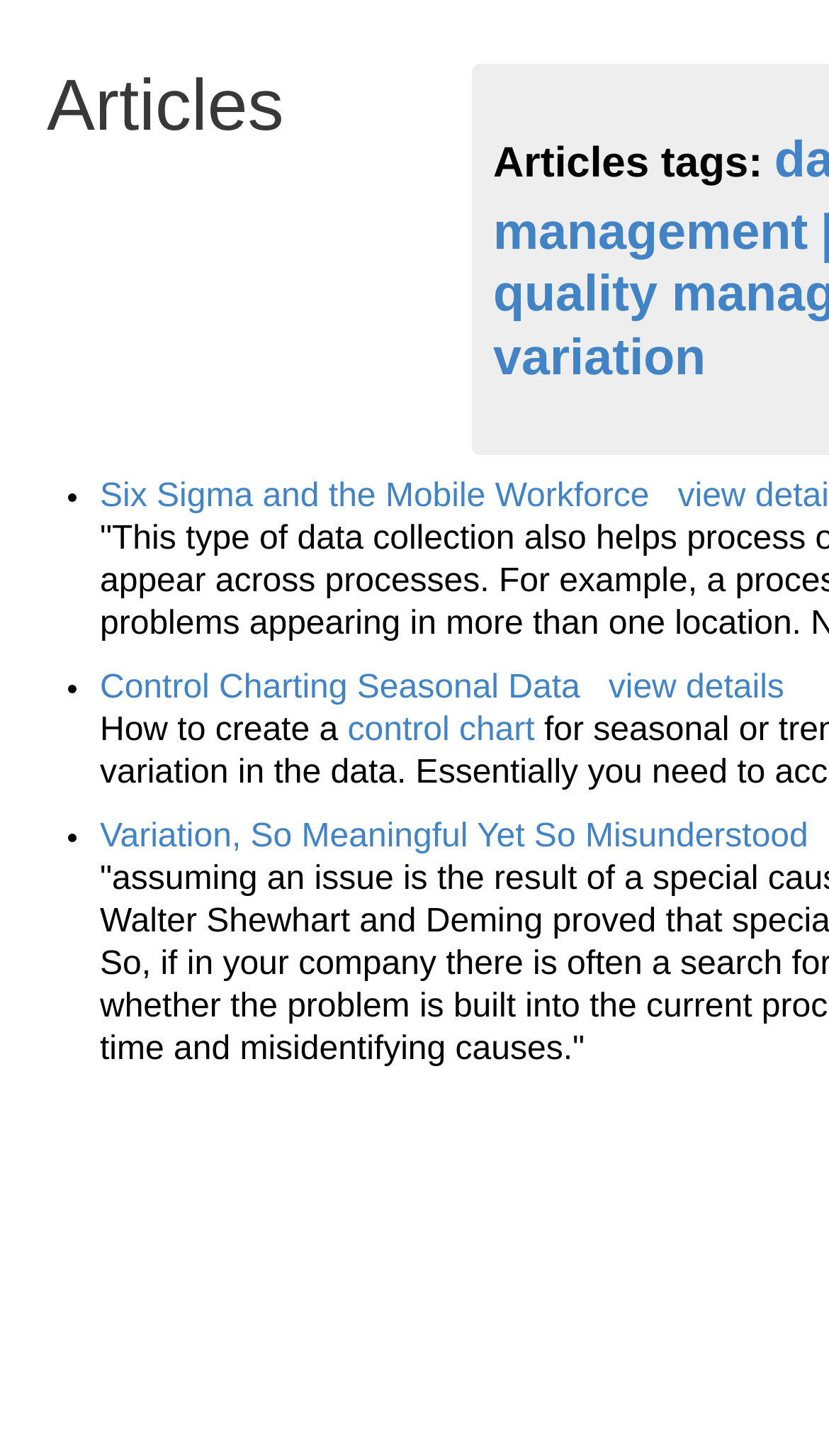Determine the bounding box coordinates in the format (top-left x, top-left y, bottom-right x, bottom-right y). Ensure all values are floating point numbers between 0 and 1. Identify the bounding box of the UI element described by: variation

[0.595, 0.226, 0.851, 0.265]